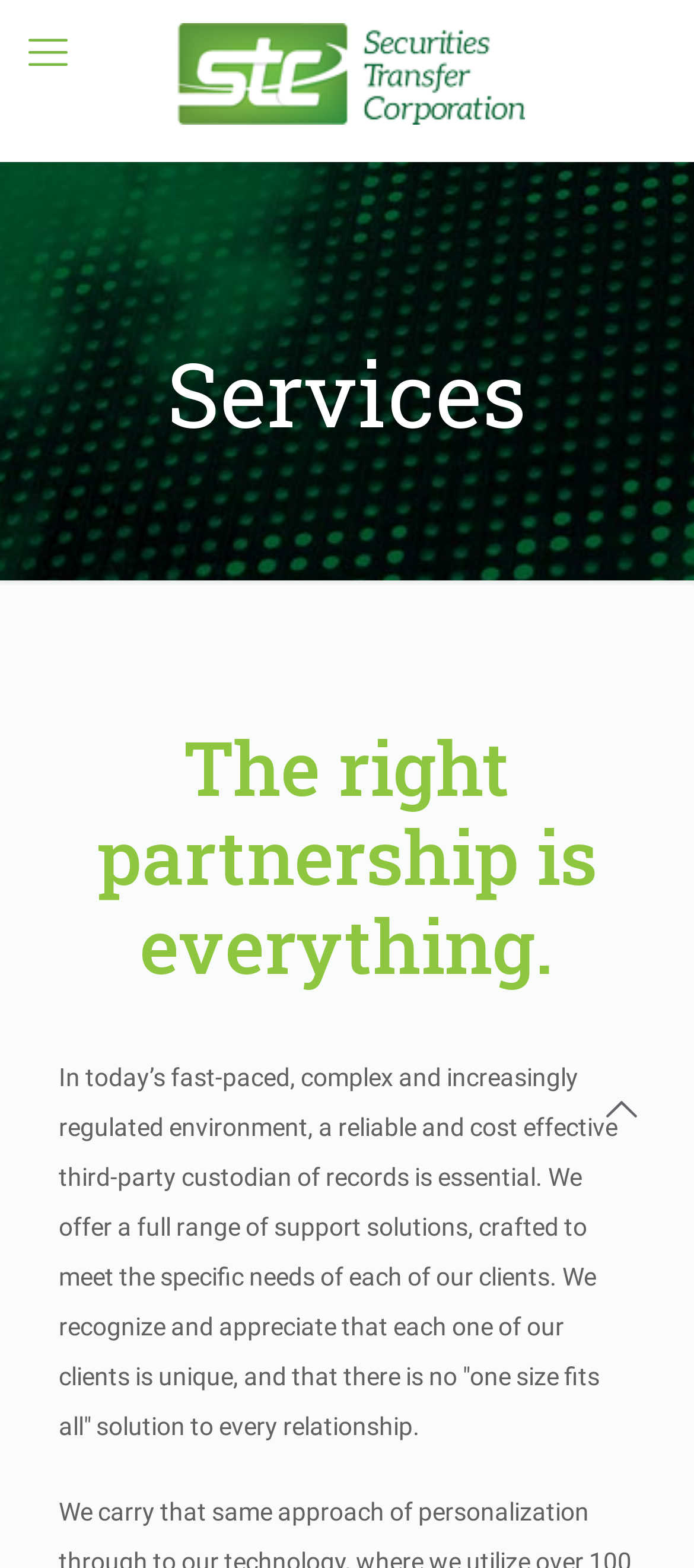What kind of environment is described in the text?
Based on the image, answer the question with as much detail as possible.

I deduced this from the text 'In today’s fast-paced, complex and increasingly regulated environment...' which describes the current state of the industry or market.